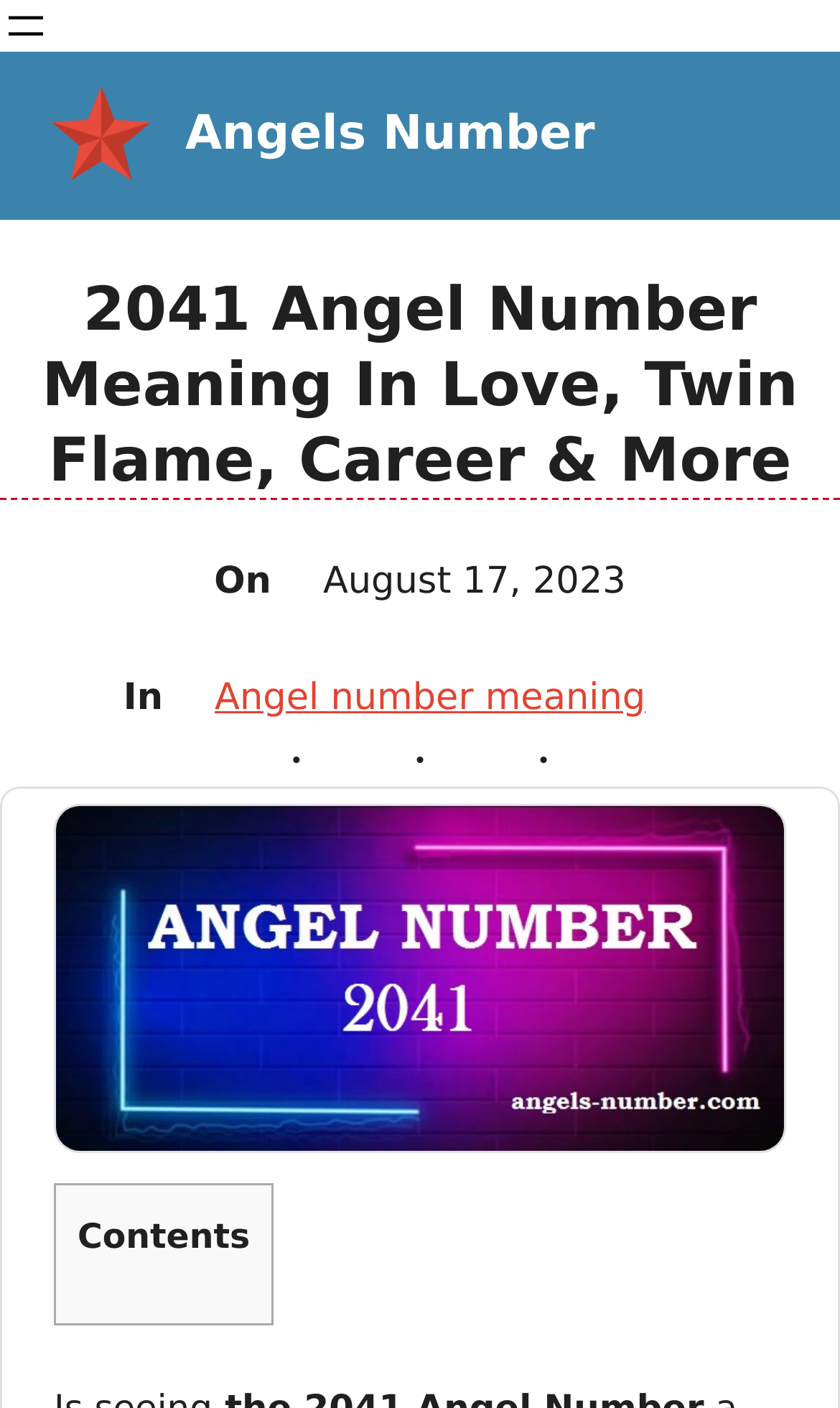Please answer the following question using a single word or phrase: 
What is the section title above the table?

Contents